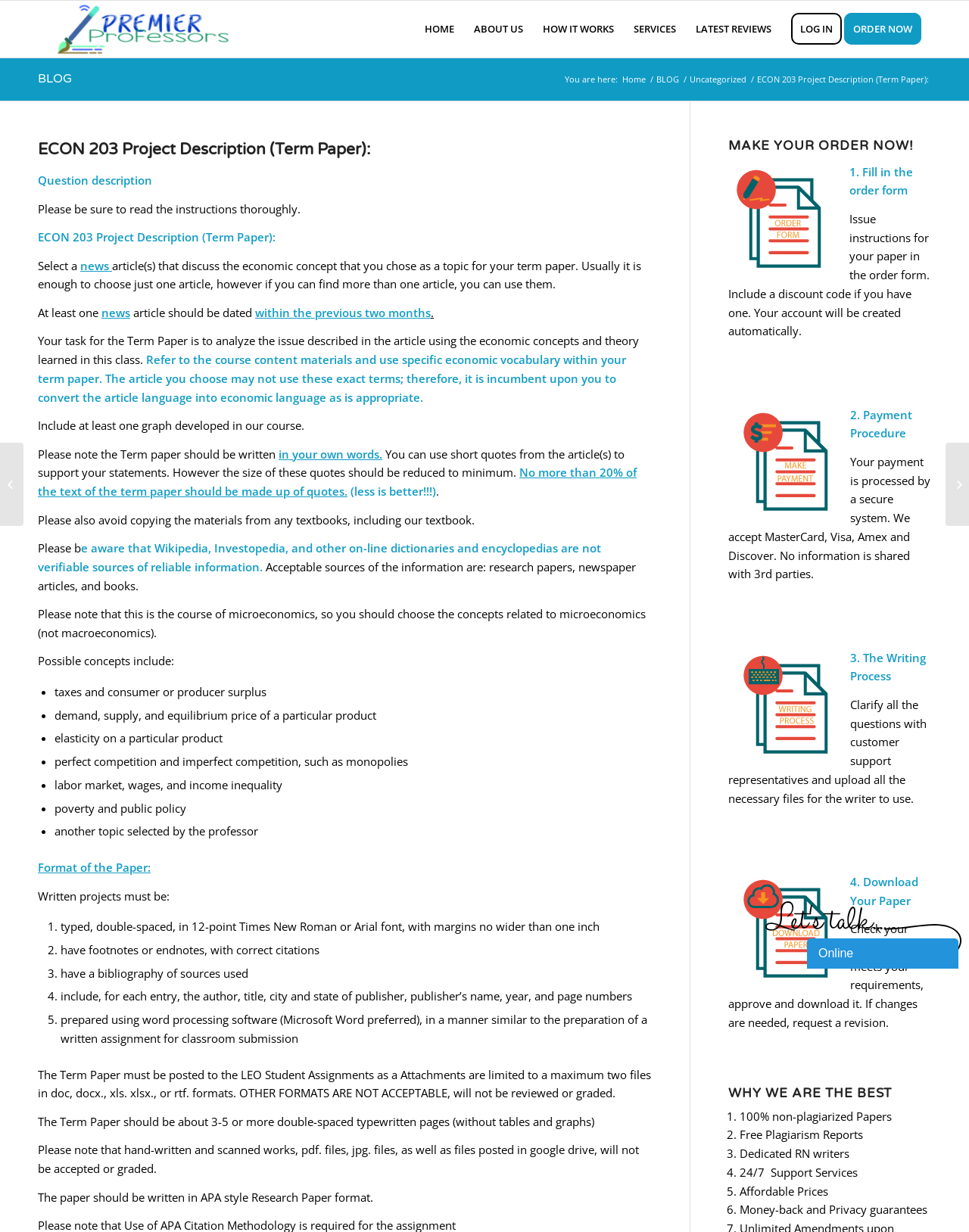Please find the bounding box coordinates of the element that needs to be clicked to perform the following instruction: "Fill in the order form". The bounding box coordinates should be four float numbers between 0 and 1, represented as [left, top, right, bottom].

[0.877, 0.133, 0.942, 0.161]